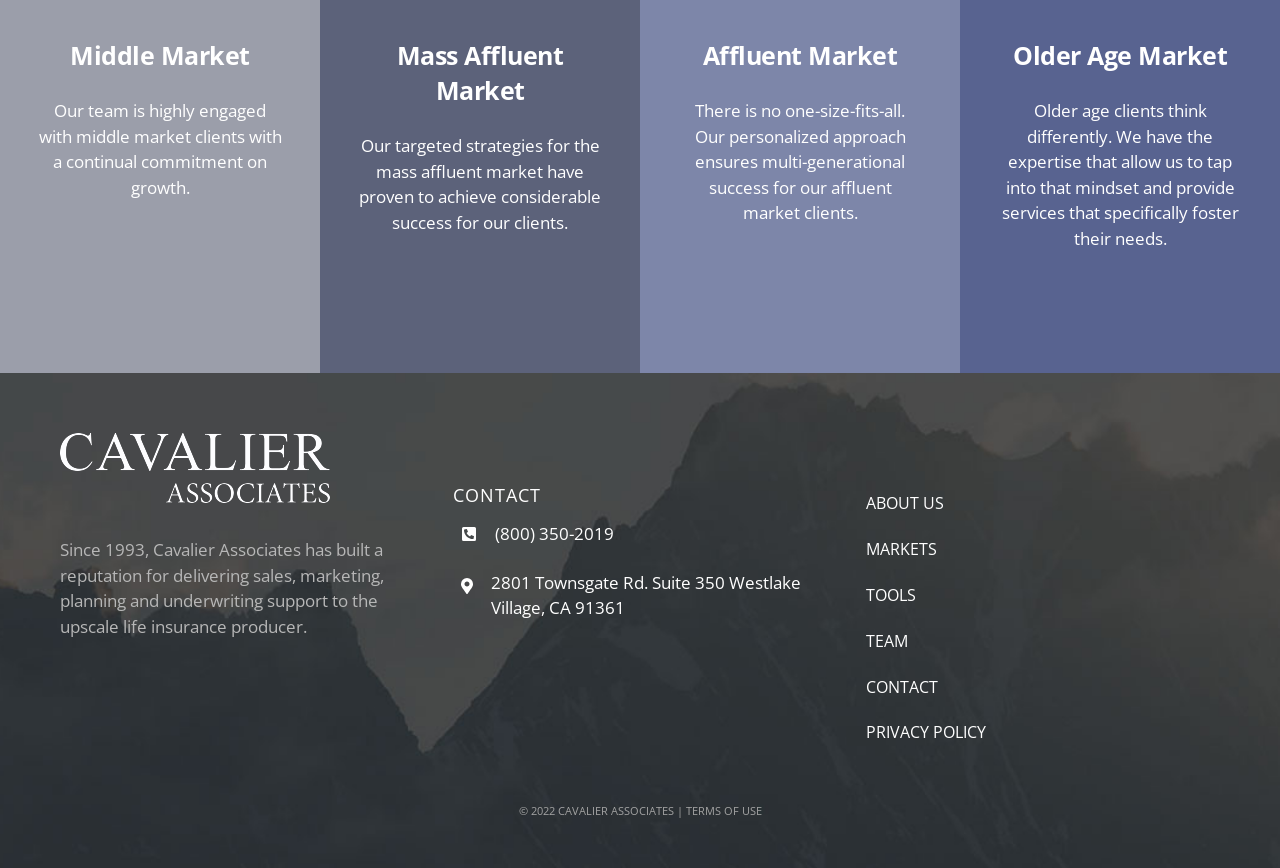Provide the bounding box coordinates of the UI element that matches the description: "(800) 350-2019".

[0.354, 0.596, 0.488, 0.633]